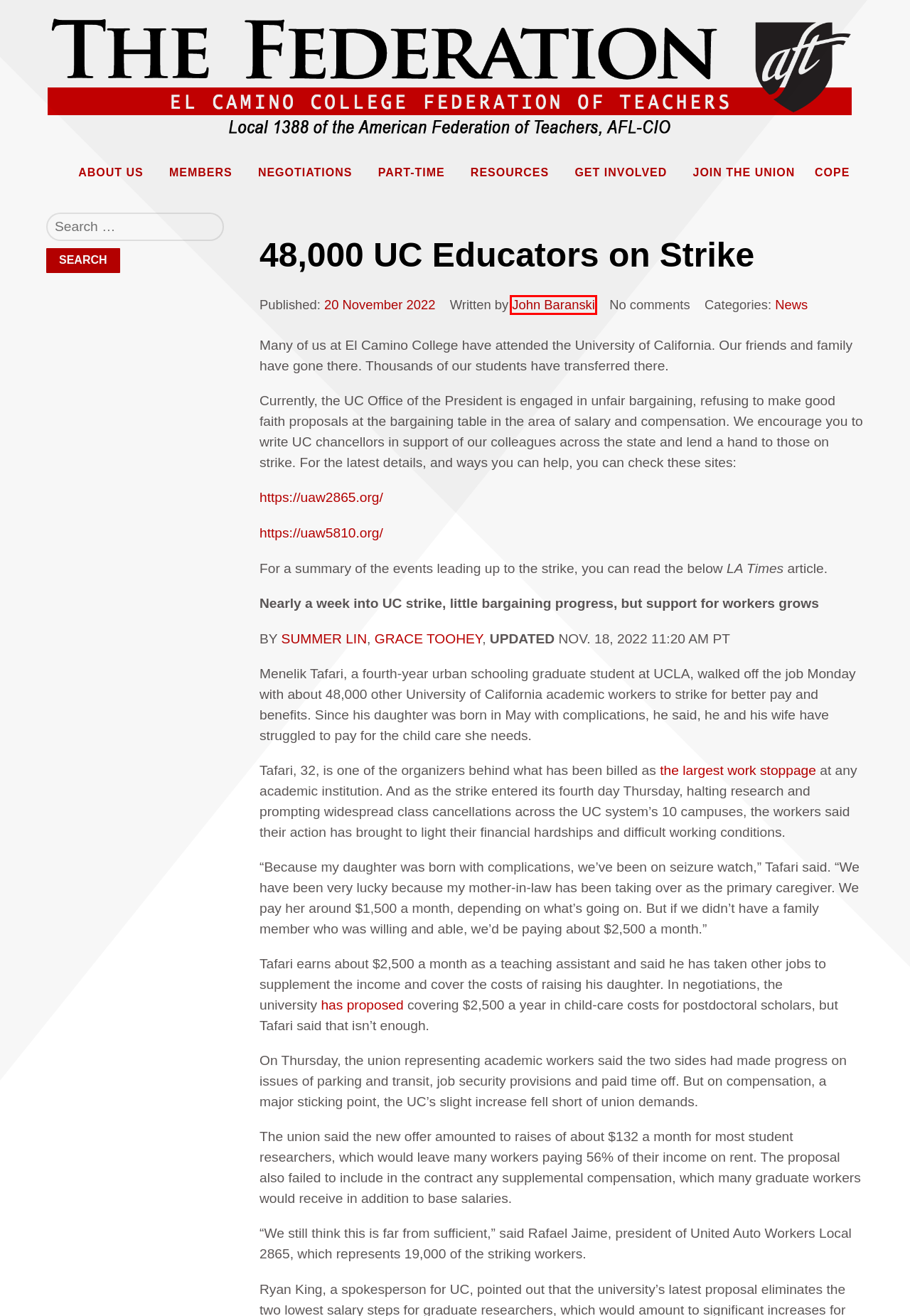You have a screenshot of a webpage with a red rectangle bounding box around a UI element. Choose the best description that matches the new page after clicking the element within the bounding box. The candidate descriptions are:
A. Part-Time – El Camino College Federation of Teachers
B. John Baranski – El Camino College Federation of Teachers
C. About Us – El Camino College Federation of Teachers
D. Connect | Forms
E. Grace Toohey - Los Angeles Times
F. News – El Camino College Federation of Teachers
G. COPE – El Camino College Federation of Teachers
H. Home Page - UAW 2865

B